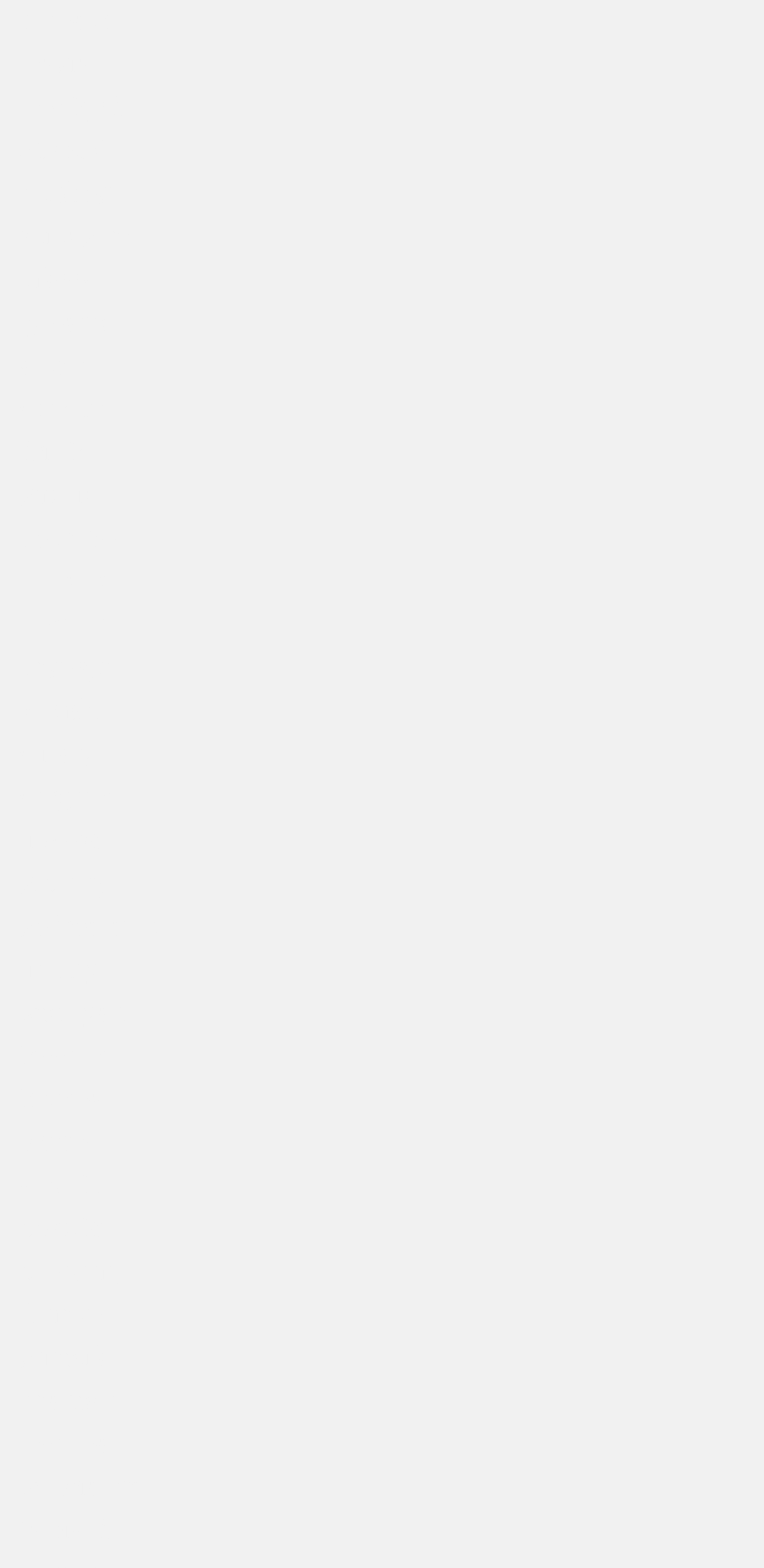Are all links on the webpage aligned vertically?
Please provide a comprehensive answer based on the contents of the image.

After analyzing the bounding box coordinates of each link, I found that all links on the webpage have the same x1 and x2 values, indicating that they are aligned vertically. The y1 and y2 values vary, indicating that they are stacked on top of each other.